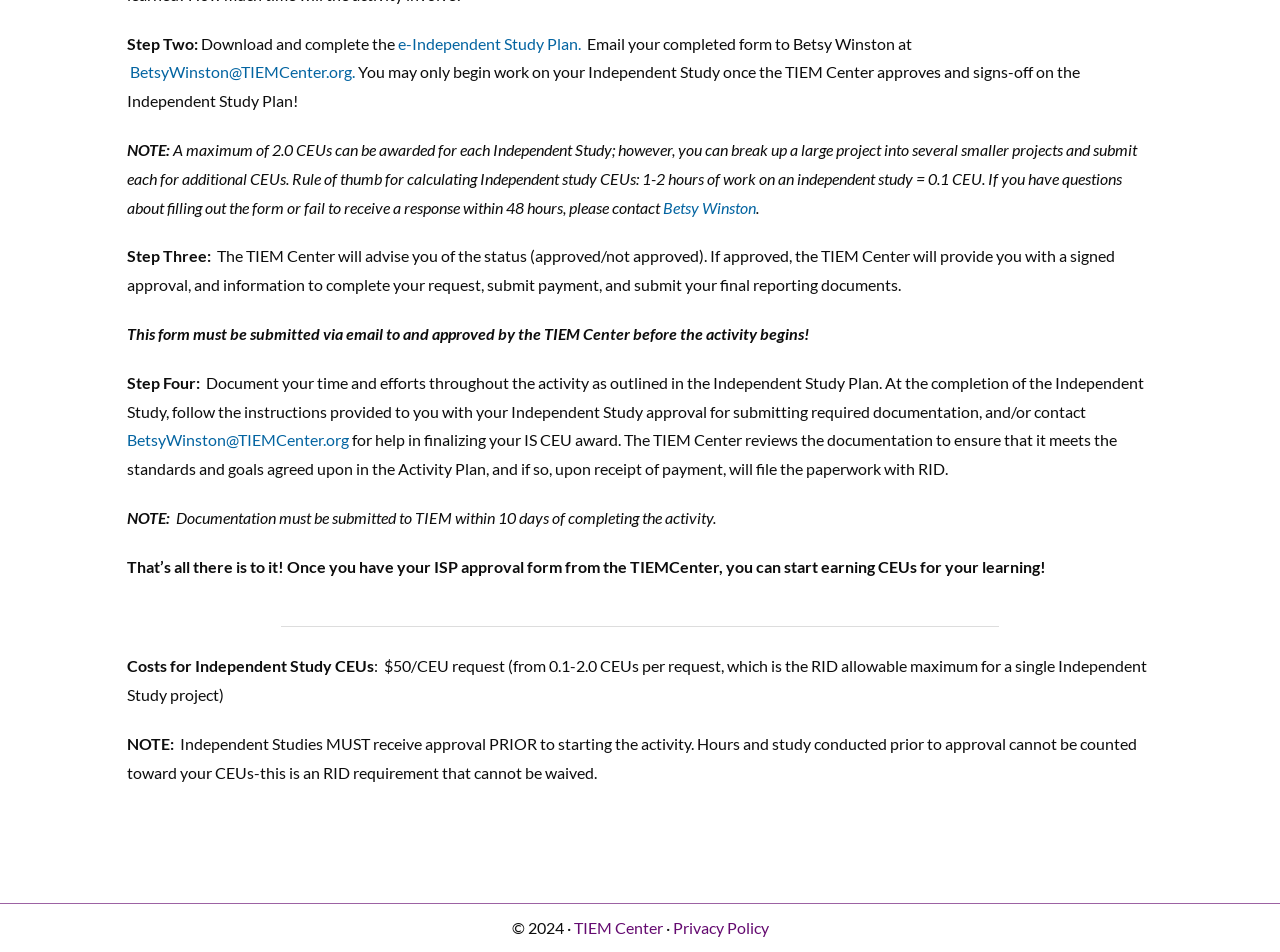Bounding box coordinates are specified in the format (top-left x, top-left y, bottom-right x, bottom-right y). All values are floating point numbers bounded between 0 and 1. Please provide the bounding box coordinate of the region this sentence describes: BetsyWinston@TIEMCenter.org.

[0.102, 0.065, 0.277, 0.085]